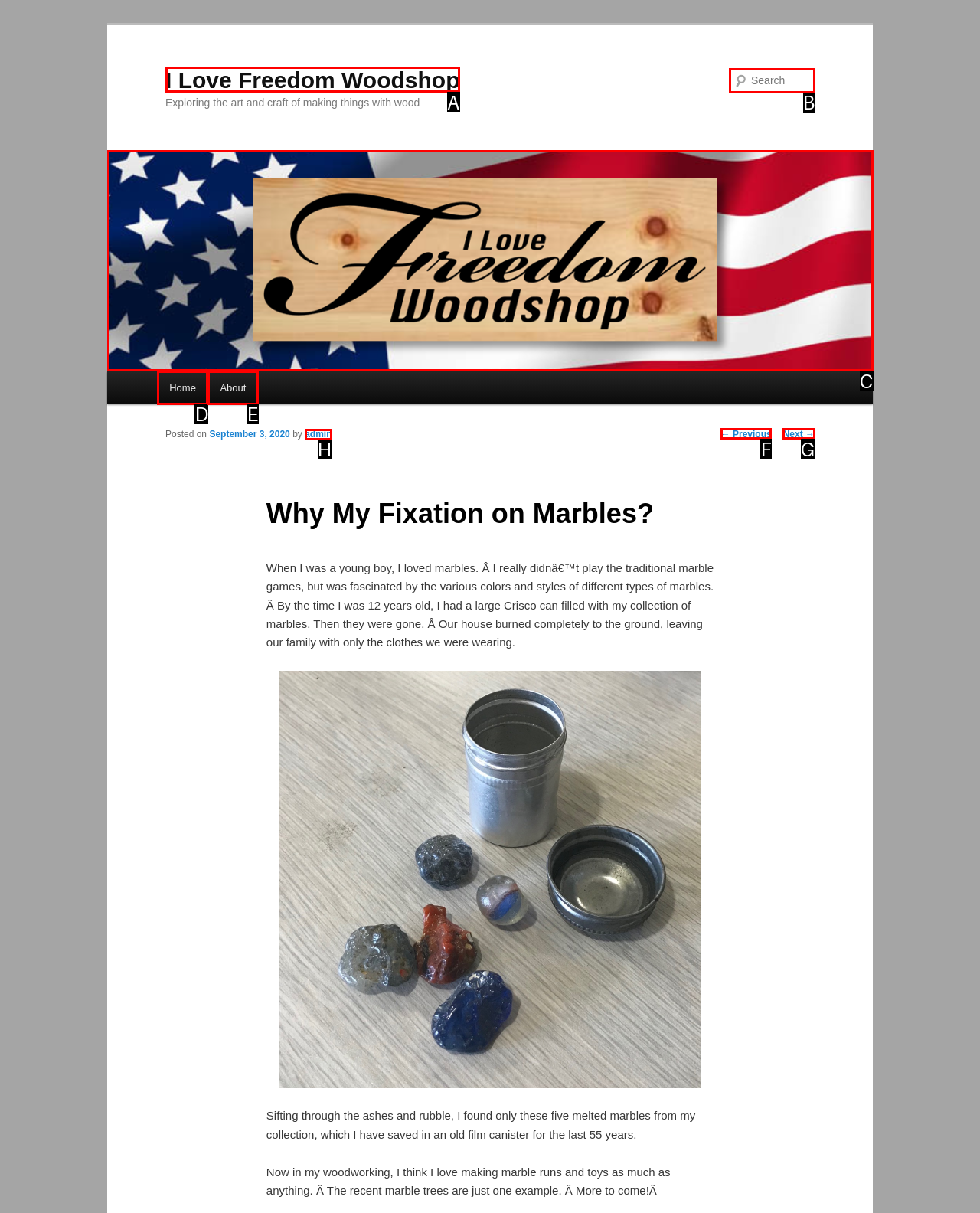Which HTML element fits the description: Home? Respond with the letter of the appropriate option directly.

D